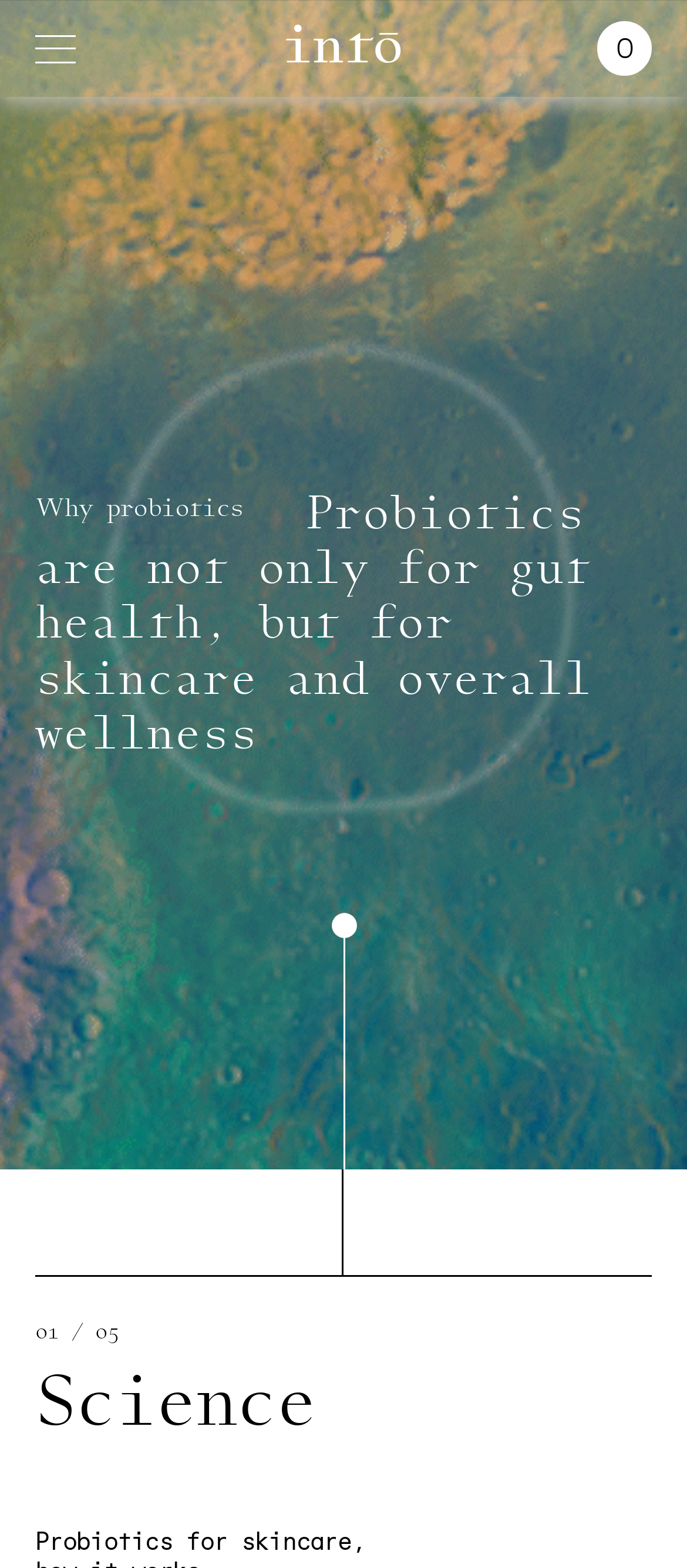Given the element description: "0", predict the bounding box coordinates of this UI element. The coordinates must be four float numbers between 0 and 1, given as [left, top, right, bottom].

[0.869, 0.013, 0.949, 0.048]